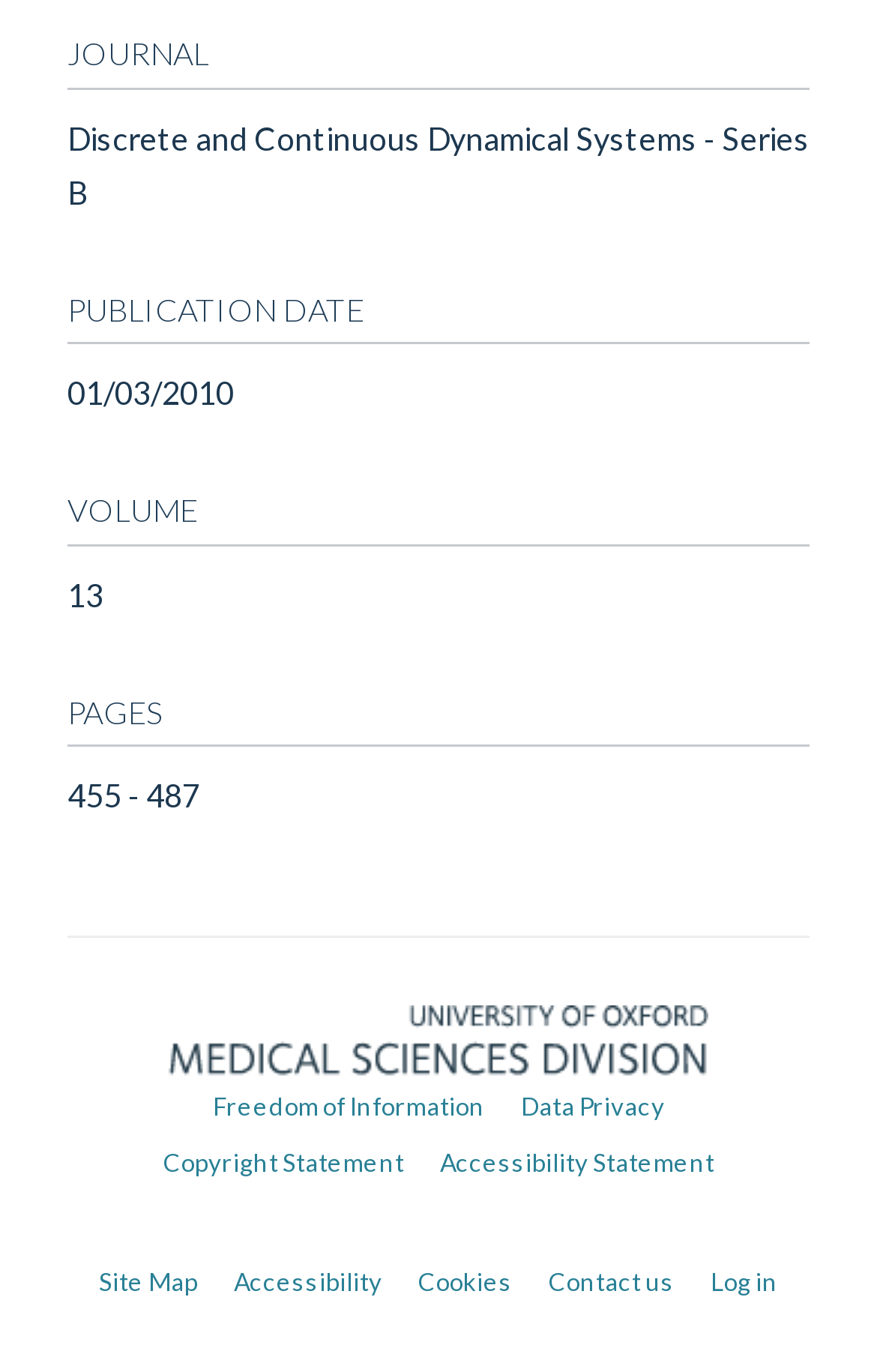Please locate the bounding box coordinates of the element that should be clicked to complete the given instruction: "Log in to the system".

[0.81, 0.924, 0.887, 0.945]